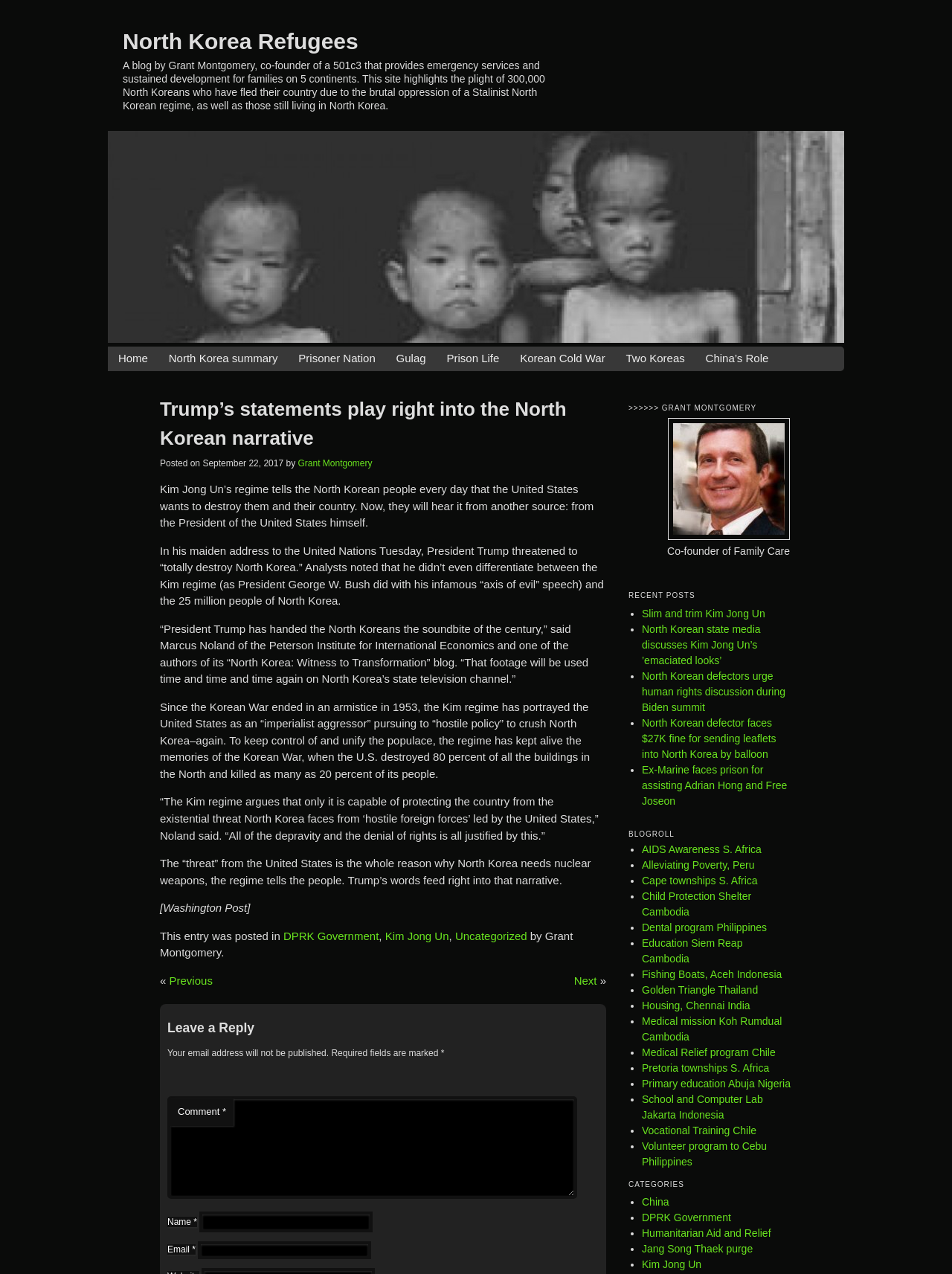How many continents are mentioned in the blog's description?
Give a one-word or short phrase answer based on the image.

5